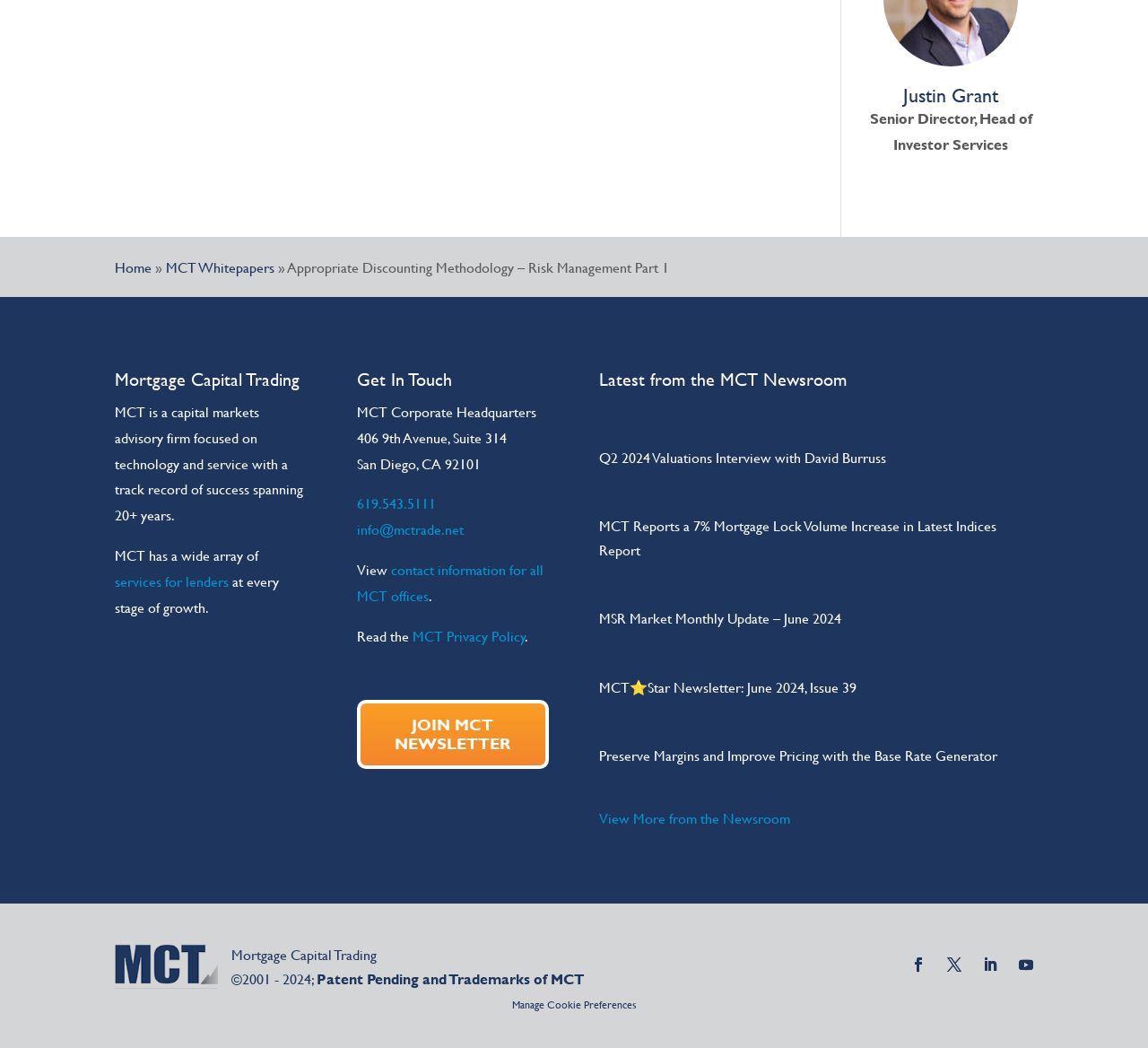Show me the bounding box coordinates of the clickable region to achieve the task as per the instruction: "Read 'MCT Privacy Policy'".

[0.359, 0.596, 0.458, 0.616]